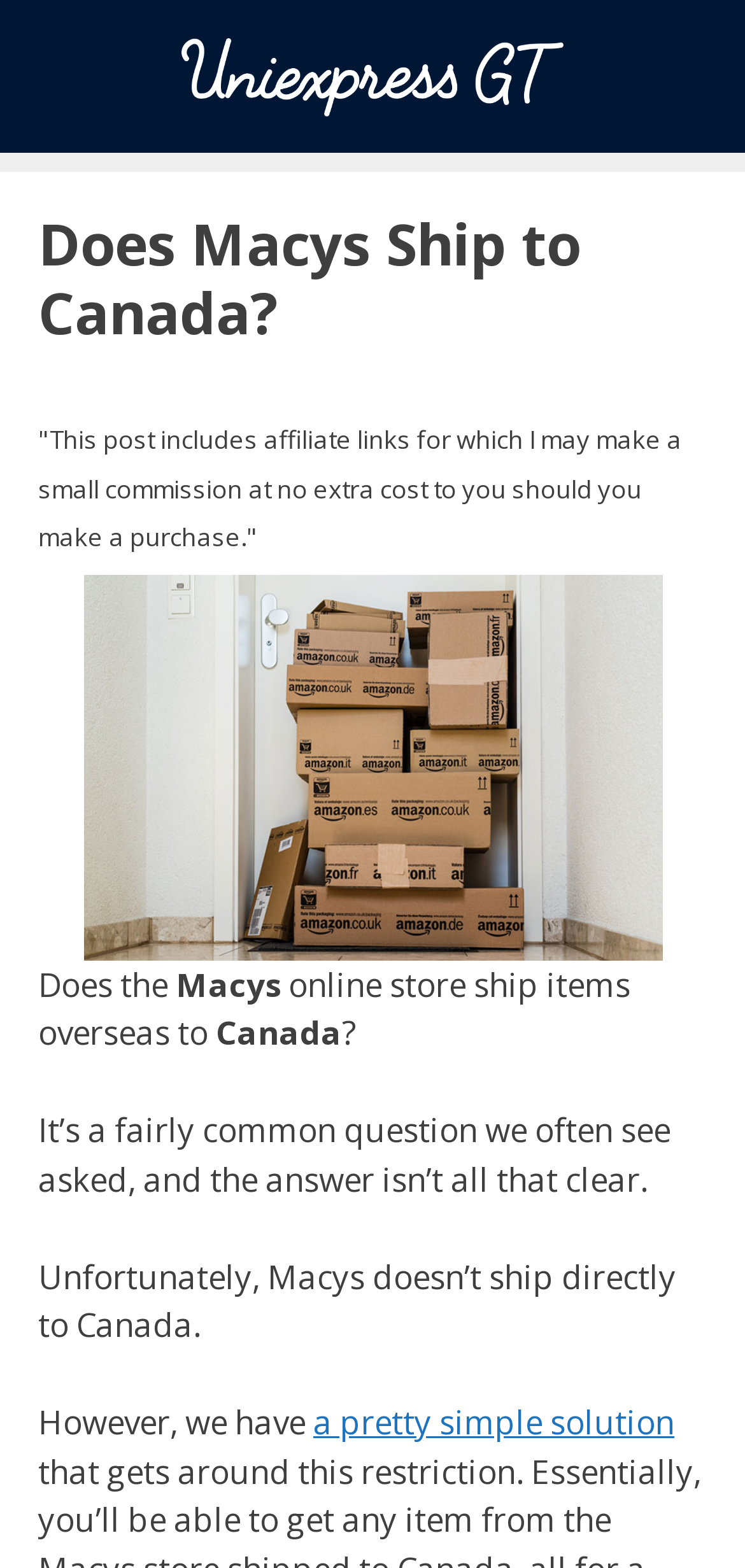Give an extensive and precise description of the webpage.

The webpage is about whether Macy's ships to Canada. At the top, there is a link to "uniexpress GT" accompanied by an image with the same name. Below this, there is a header section with a heading that reads "Does Macys Ship to Canada?" followed by a disclaimer about affiliate links. 

On the left side, there is an image of "boxes delivered to the door" with a link to the same. The main content of the page starts with a question, "Does the Macys online store ship items overseas to Canada?" The answer to this question is provided in the following text, which states that unfortunately, Macy's does not ship directly to Canada. However, a simple solution is offered, which is linked to as "a pretty simple solution".